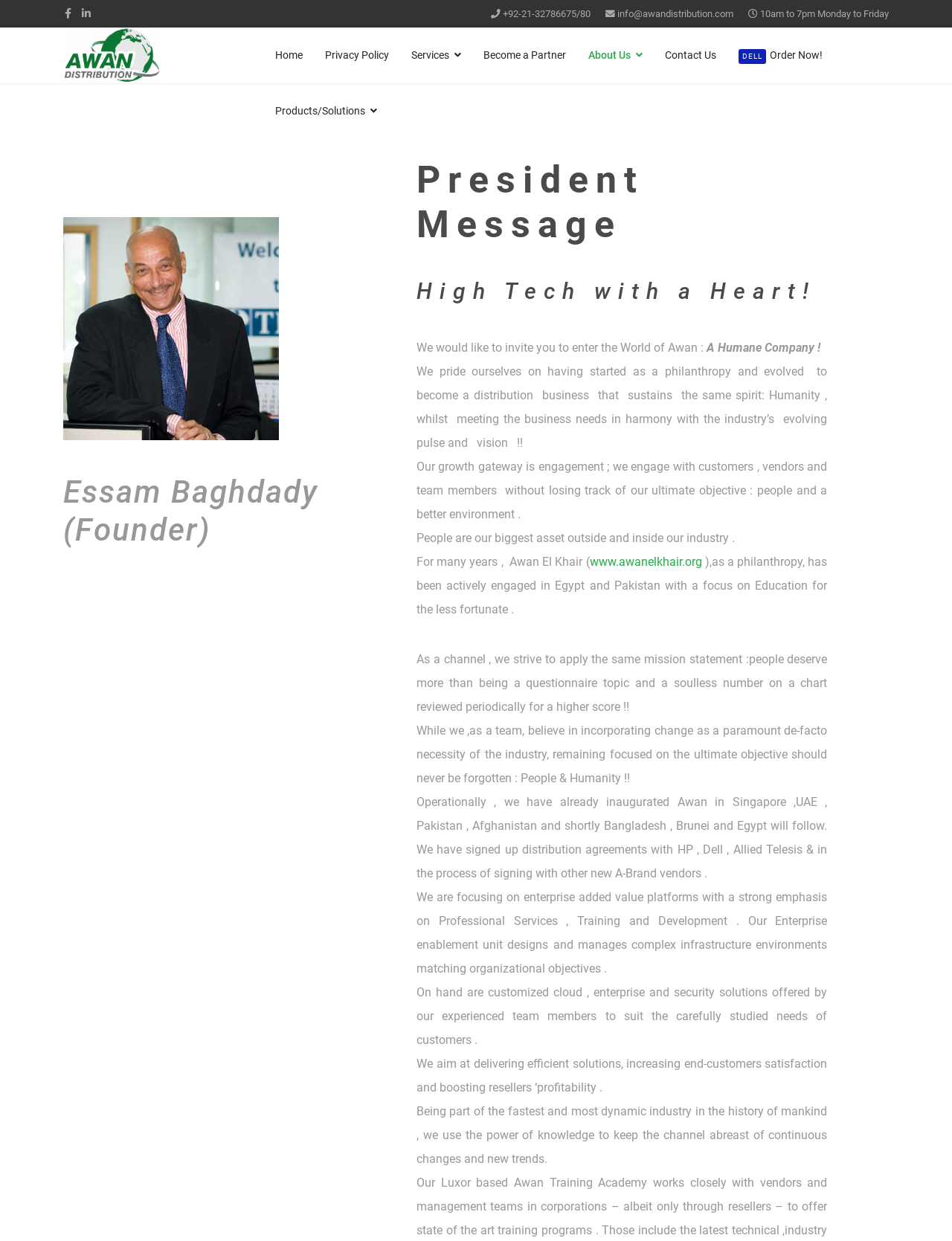Provide a comprehensive description of the webpage.

The webpage is about Awan Distribution, a company that prides itself on being a humane business that prioritizes people and the environment. At the top left corner, there are social media links to Facebook and LinkedIn, as well as contact information including a phone number and email address. Next to these, there is a static text stating the company's working hours.

Below this section, there is a navigation menu with links to various pages, including Home, Privacy Policy, Services, Become a Partner, About Us, Contact Us, and Products/Solutions. The Products/Solutions link is accompanied by an image.

The main content of the page is a message from the president, Essam Baghdady, who is also the founder of the company. The message is divided into several paragraphs, which describe the company's mission and values. The text emphasizes the importance of people and humanity, and how the company aims to make a positive impact on the environment.

There are several headings and subheadings throughout the message, including "High Tech with a Heart!" and "President Message". The text also mentions the company's philanthropic efforts, including its work with Awan El Khair, a charity that focuses on education for the less fortunate.

The company's business operations are also described, including its expansion into various countries and its partnerships with major brands such as HP and Dell. The text highlights the company's focus on enterprise added value platforms, professional services, training, and development.

Throughout the page, there are no prominent images, but rather a focus on the text content that conveys the company's message and values.